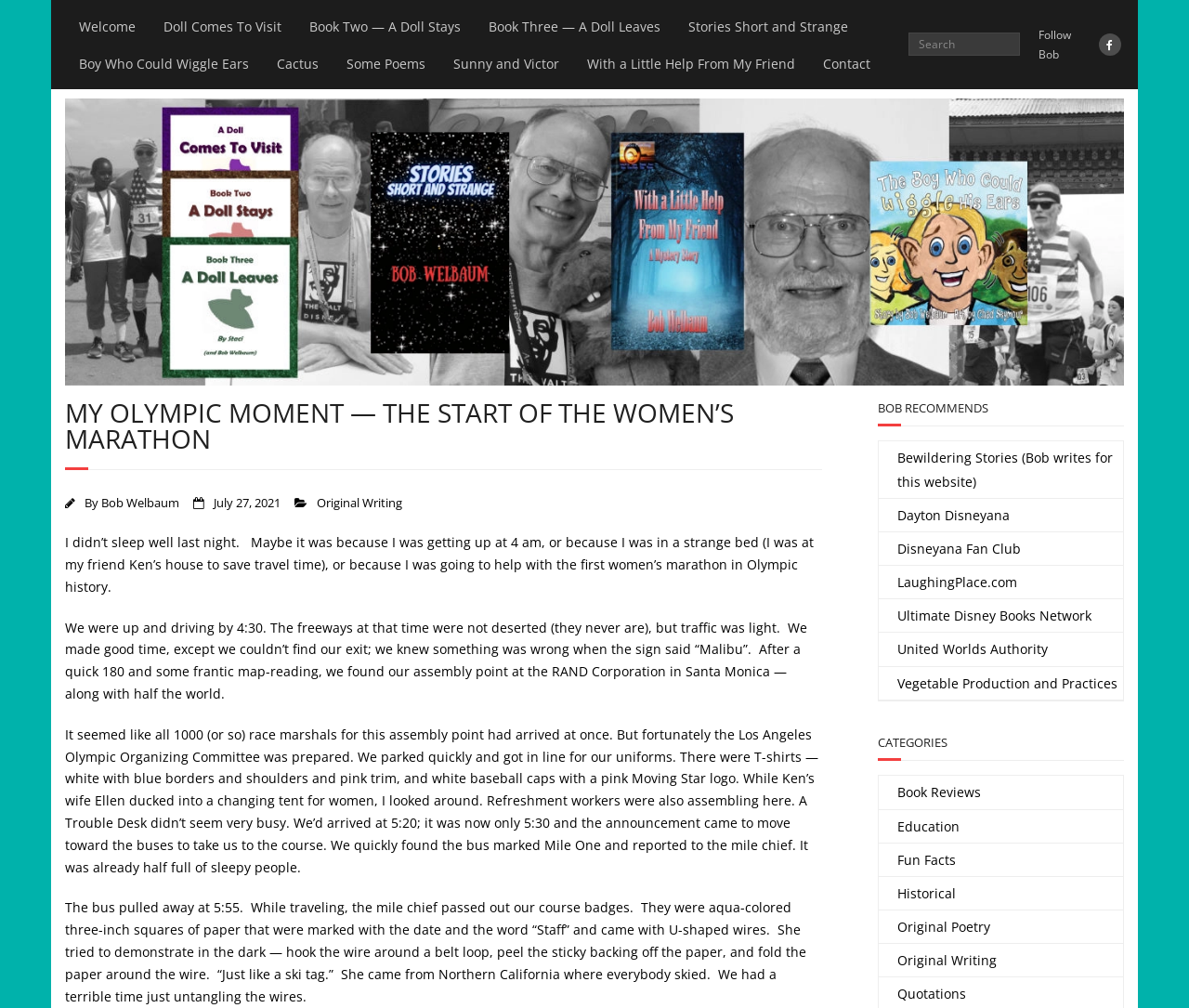Highlight the bounding box of the UI element that corresponds to this description: "Doll Comes To Visit".

[0.126, 0.007, 0.248, 0.044]